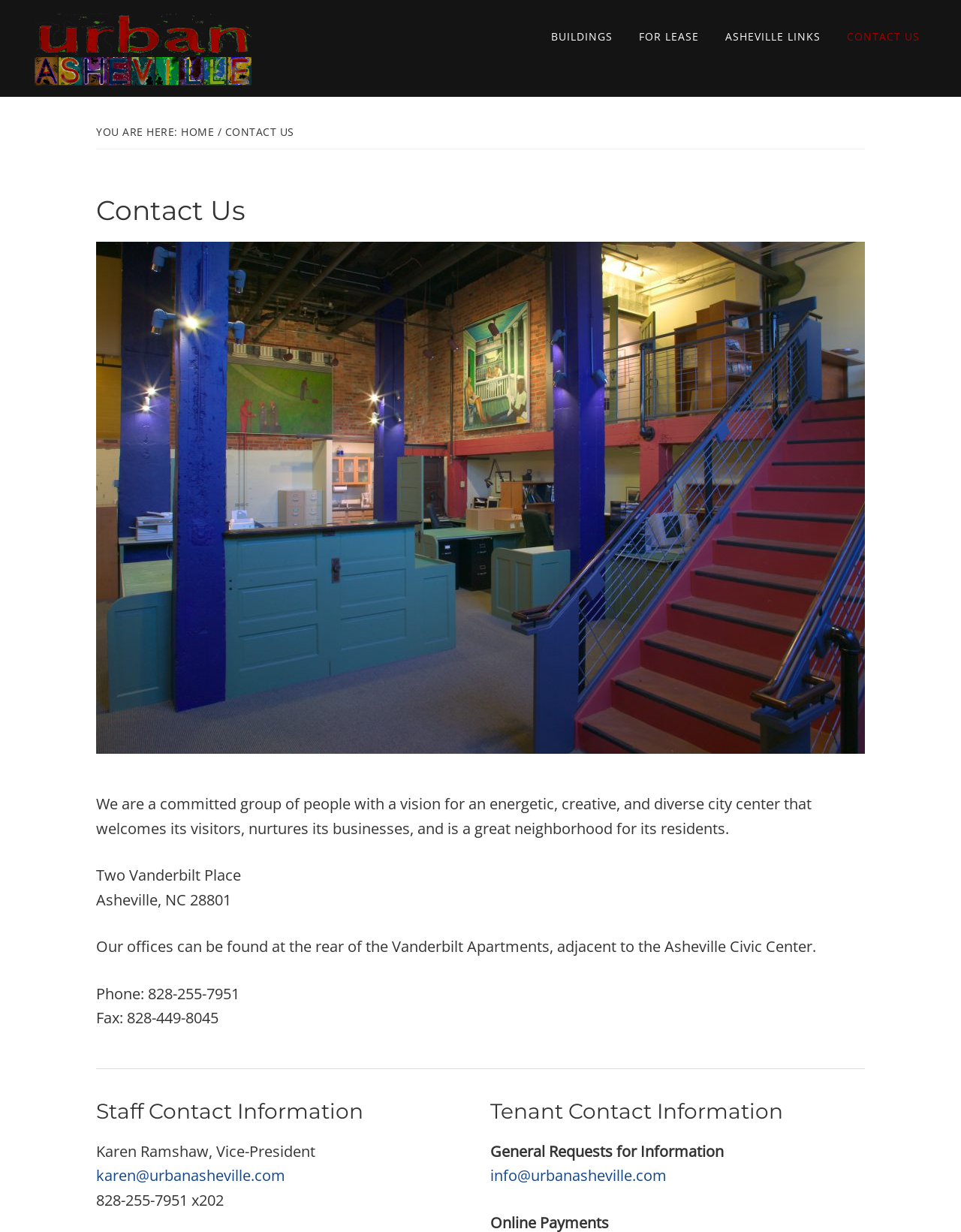Respond to the question below with a single word or phrase:
What is the name of the organization?

URBAN ASHEVILLE